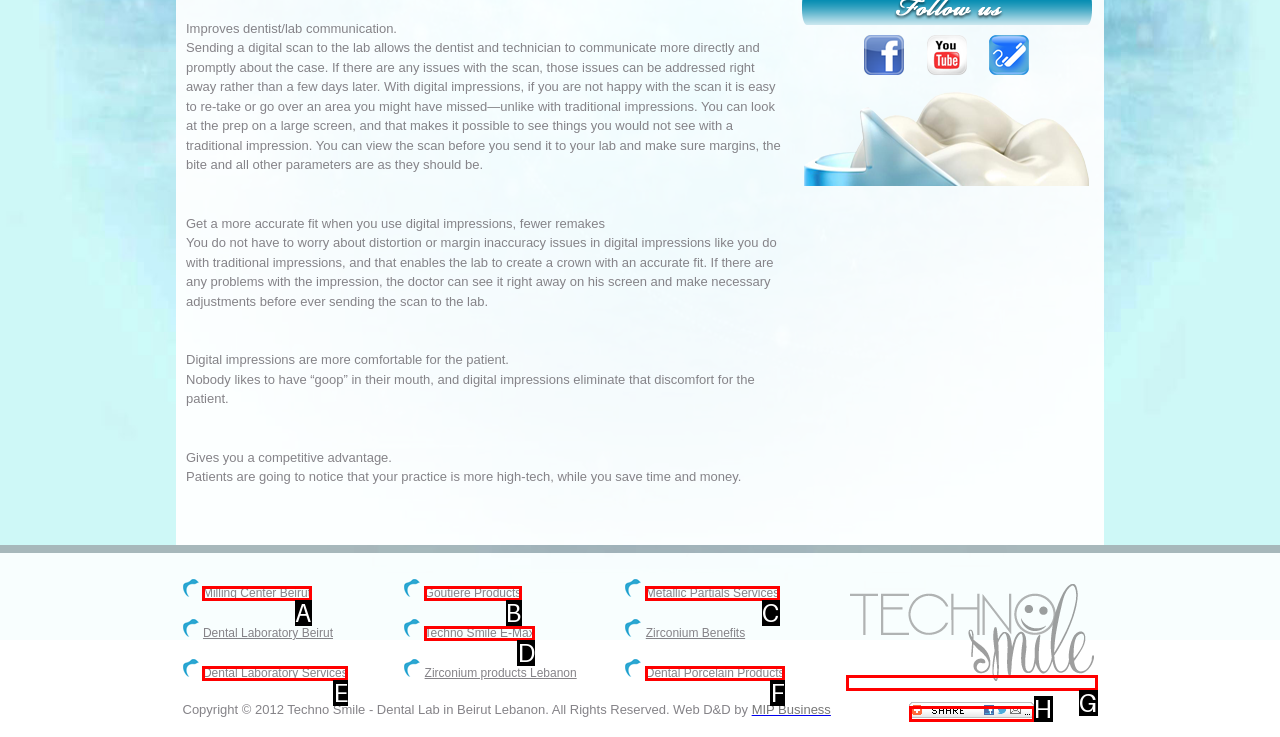Based on the provided element description: Dental Laboratory Services, identify the best matching HTML element. Respond with the corresponding letter from the options shown.

E